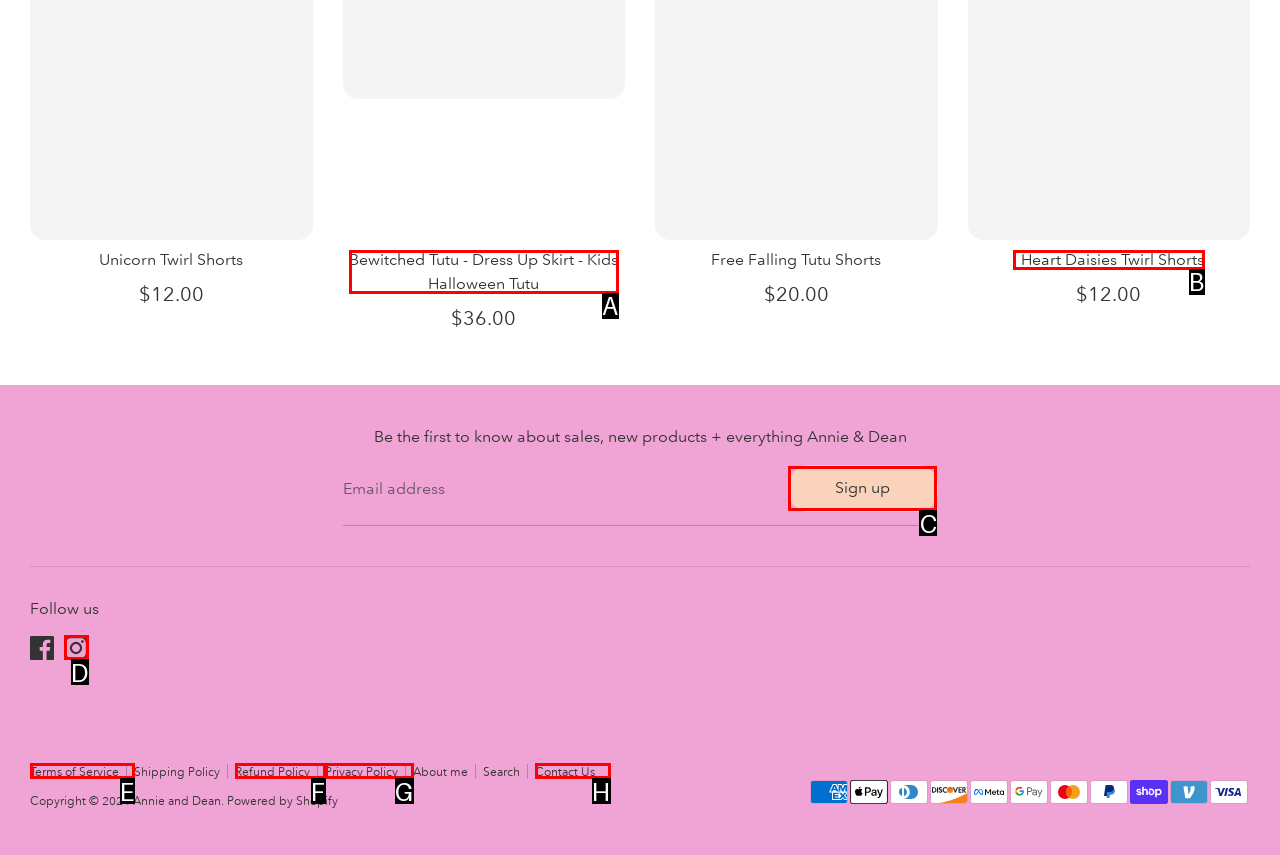From the available choices, determine which HTML element fits this description: Privacy Policy Respond with the correct letter.

G